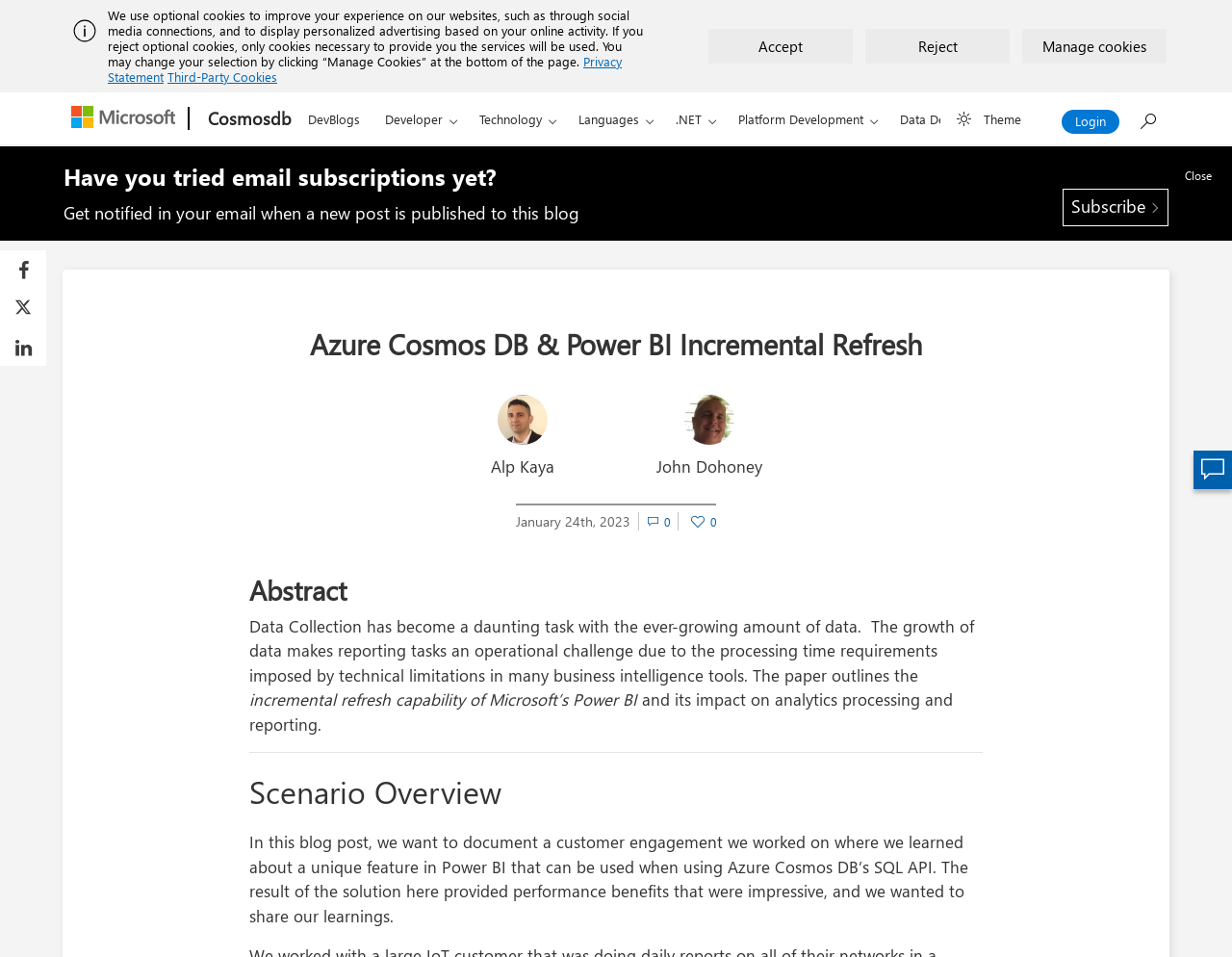What is the topic of this blog post?
Look at the screenshot and respond with one word or a short phrase.

Azure Cosmos DB & Power BI Incremental Refresh